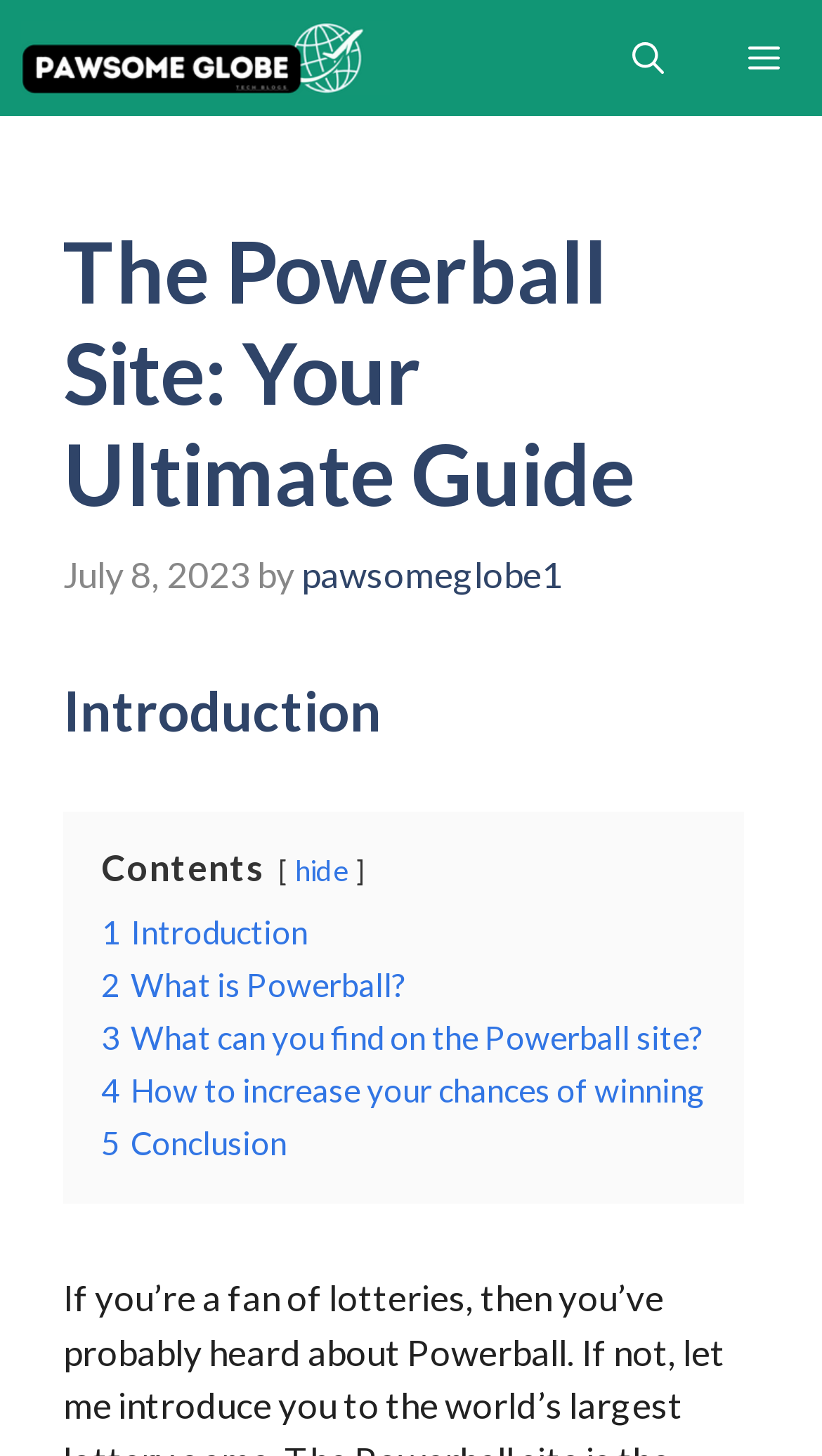What is the date of the article?
Using the image as a reference, give a one-word or short phrase answer.

July 8, 2023